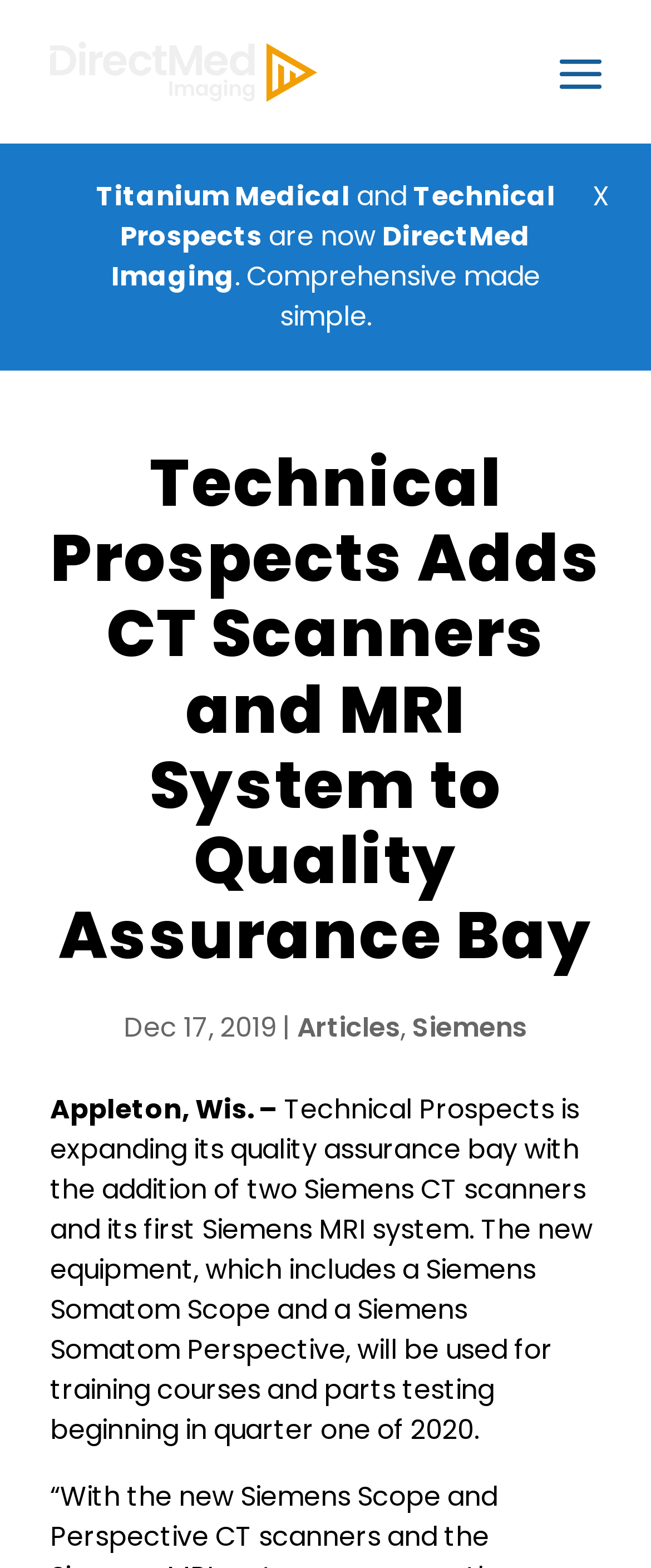Respond to the question below with a single word or phrase: When will the new equipment be used for training courses and parts testing?

Quarter one of 2020